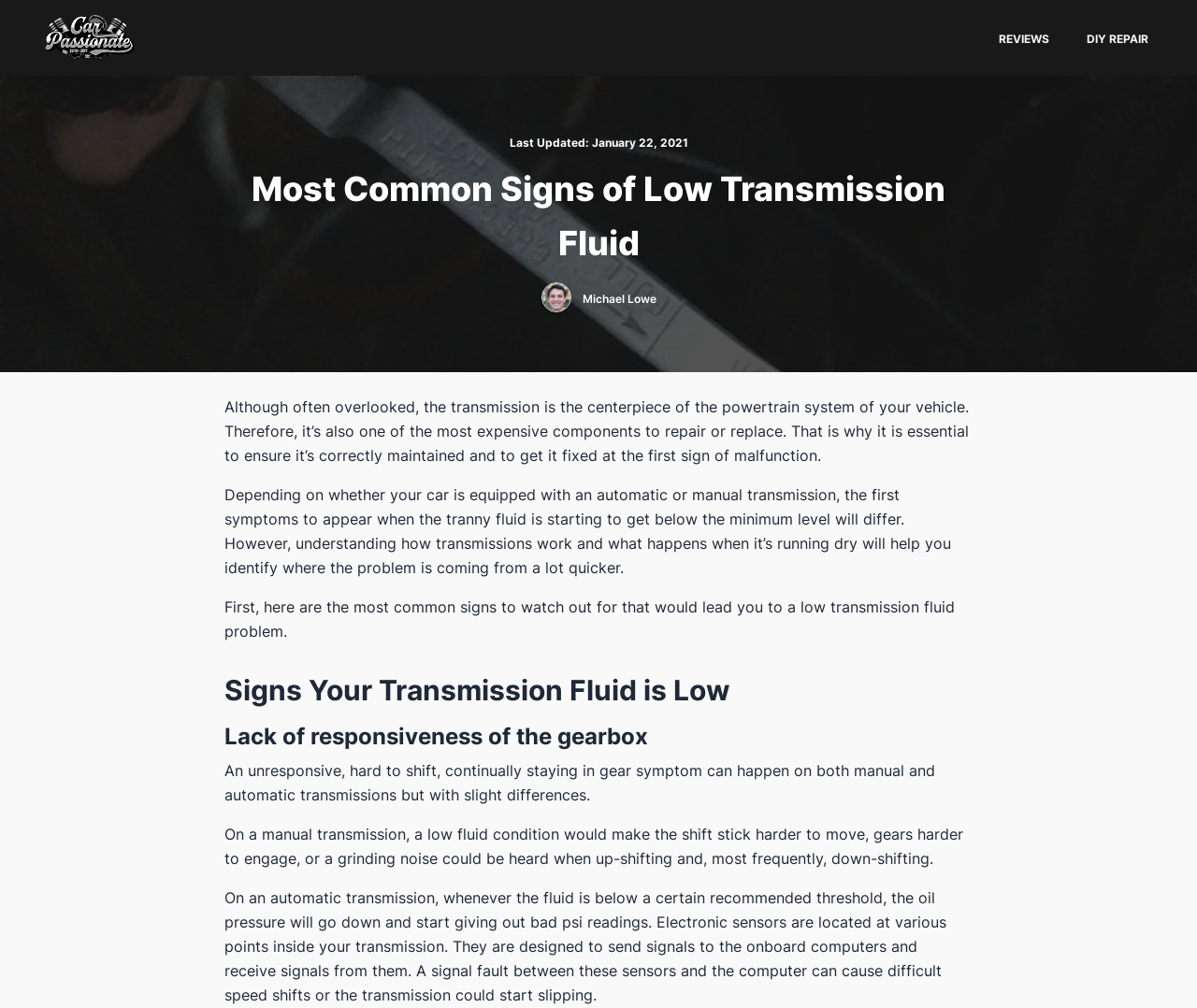Articulate a complete and detailed caption of the webpage elements.

This webpage is about identifying the common signs of low transmission fluid in vehicles. At the top left, there is a small image with a link, and on the top right, there are two links labeled "REVIEWS" and "DIY REPAIR". Below these links, there is a header section that displays the title "Most Common Signs of Low Transmission Fluid" and the last updated date, "January 22, 2021". 

The main content of the webpage is divided into sections. The first section provides an introduction to the importance of transmission maintenance and the consequences of neglecting it. The text explains that transmission problems can be expensive to repair and that it's essential to identify issues early on.

The next section is titled "Signs Your Transmission Fluid is Low" and lists several common signs of low transmission fluid, including lack of responsiveness of the gearbox. The webpage then elaborates on this sign, explaining how it affects both manual and automatic transmissions differently. The text describes the symptoms of low transmission fluid, such as hard shifting, grinding noises, and difficulty engaging gears in manual transmissions, and bad psi readings, difficult speed shifts, and transmission slipping in automatic transmissions.

Throughout the webpage, there are images and links, including an image of the author, Michael Lowe, who is also linked to his profile. The overall structure of the webpage is organized, with clear headings and concise text, making it easy to follow and understand the content.